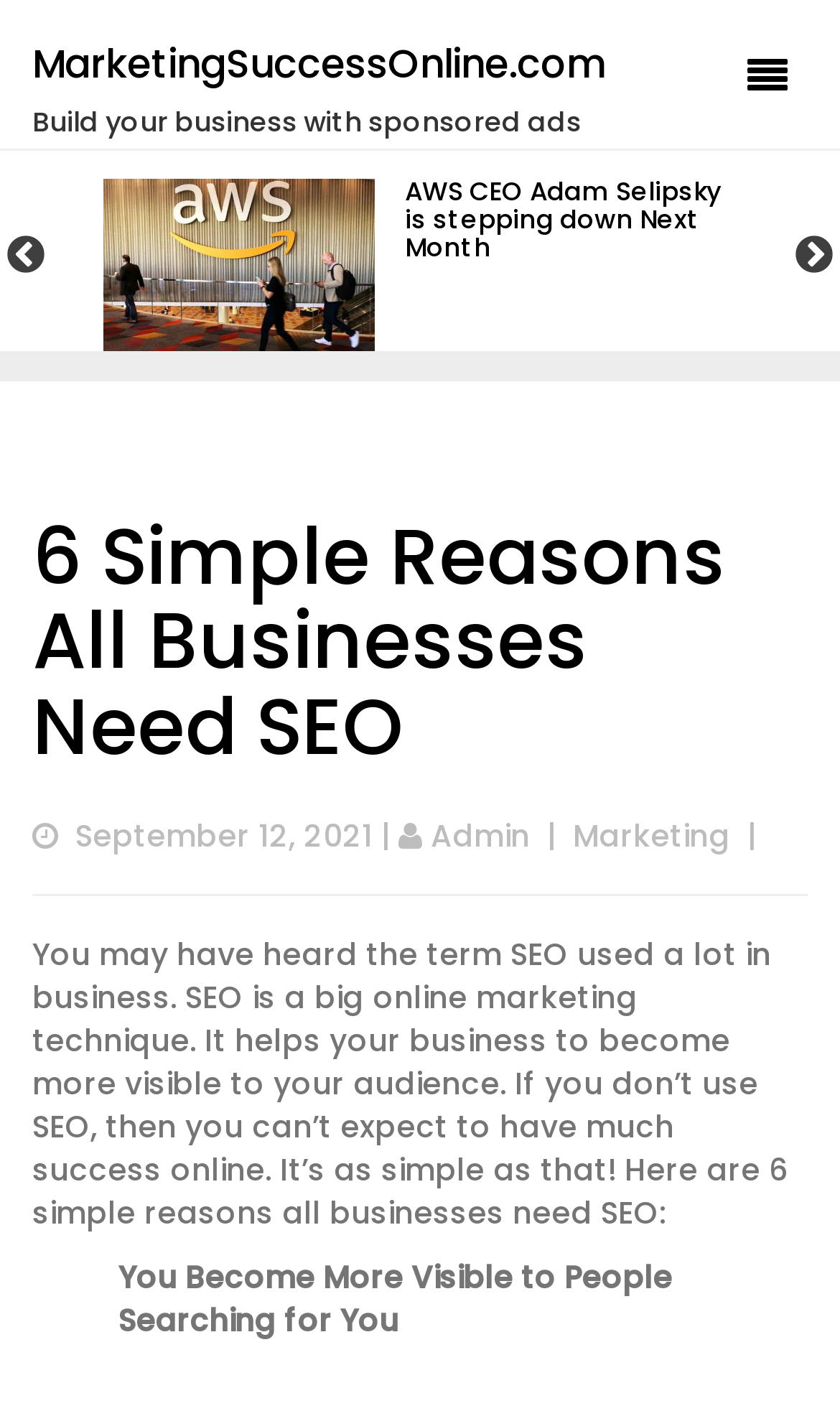Provide the bounding box coordinates of the HTML element this sentence describes: "aria-label="Search"".

None